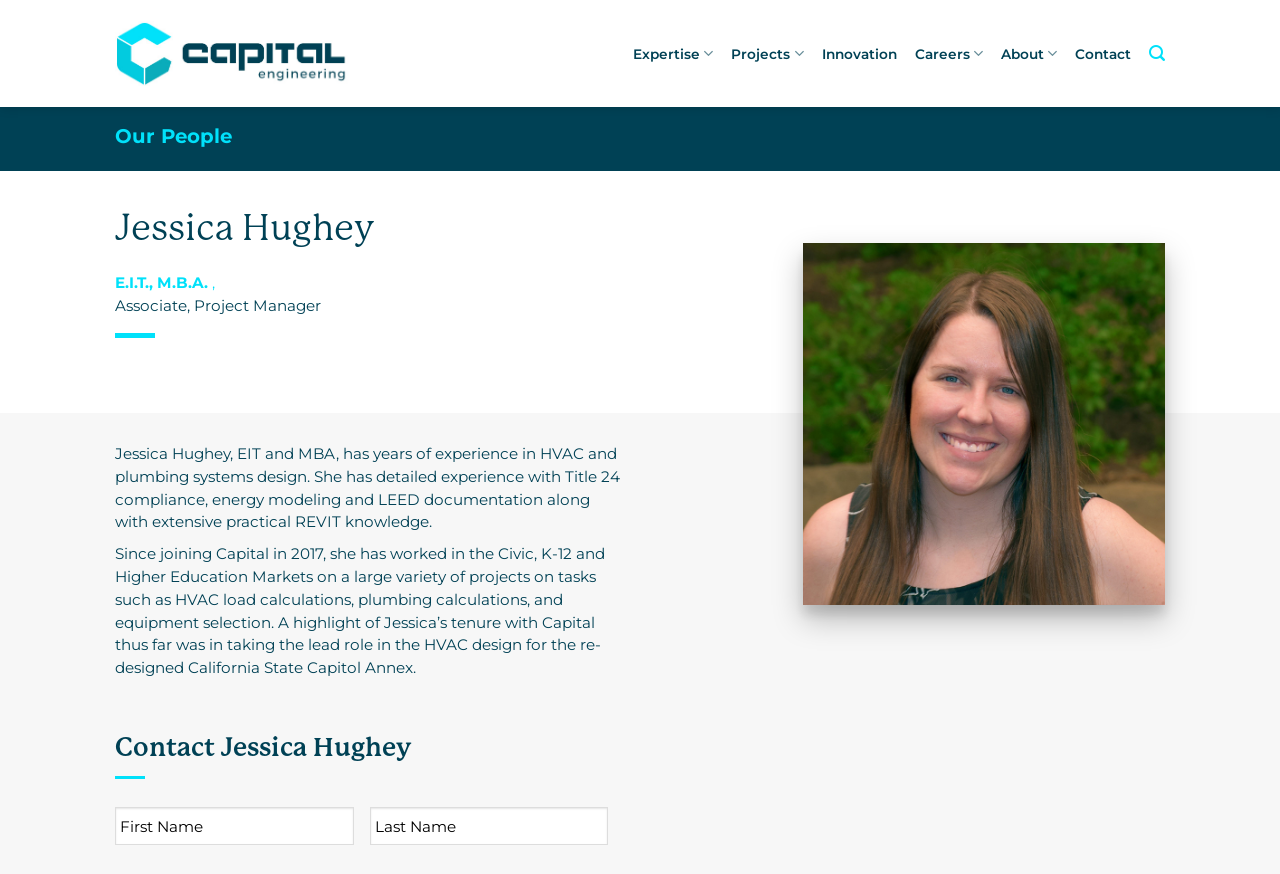Please identify the bounding box coordinates of the element's region that I should click in order to complete the following instruction: "Contact Jessica Hughey". The bounding box coordinates consist of four float numbers between 0 and 1, i.e., [left, top, right, bottom].

[0.84, 0.001, 0.884, 0.122]